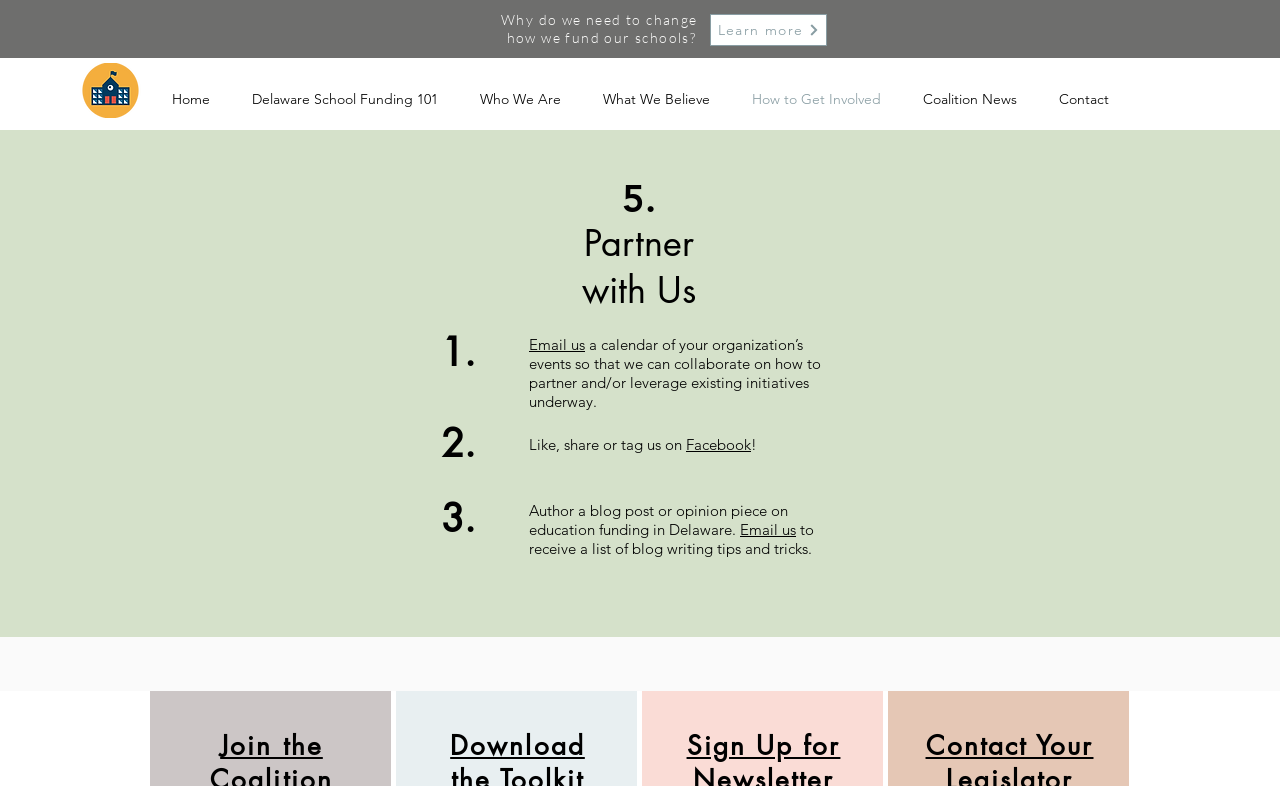Generate an in-depth caption that captures all aspects of the webpage.

The webpage is about partnering with Education Equity Delaware, an organization focused on education funding in Delaware. At the top-left corner, there is the Ed Equity Logo, which is also a clickable link. 

Below the logo, there is a navigation menu with seven links: Home, Delaware School Funding 101, Who We Are, What We Believe, How to Get Involved, Coalition News, and Contact. These links are aligned horizontally across the top of the page.

The main content of the page is divided into two sections. The first section has a heading "Partner with Us" in three lines, with the text "Why do we need to change" and "how we fund our schools?" written above it. There is a "Learn more" link below these lines.

The second section is a list of five ways to partner with Education Equity Delaware. Each item in the list is numbered and has a brief description. The first item asks users to share their organization's events so that they can collaborate on partnering and leveraging existing initiatives. The second item encourages users to like, share, or tag them on Facebook. The third item suggests authoring a blog post or opinion piece on education funding in Delaware. There are also links to email them for more information or to receive a list of blog writing tips and tricks.